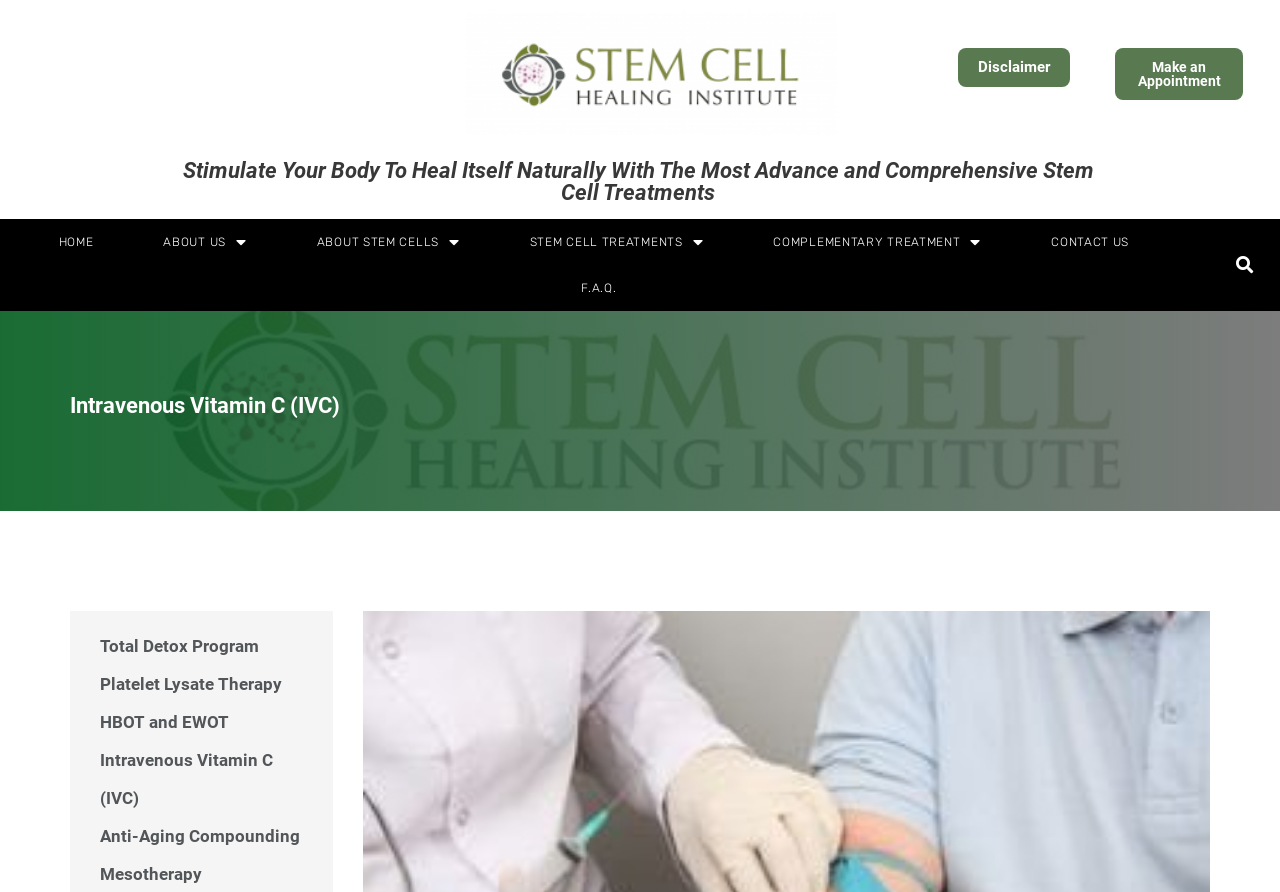Find the bounding box coordinates for the area that must be clicked to perform this action: "Go to the 'HOME' page".

[0.022, 0.246, 0.096, 0.297]